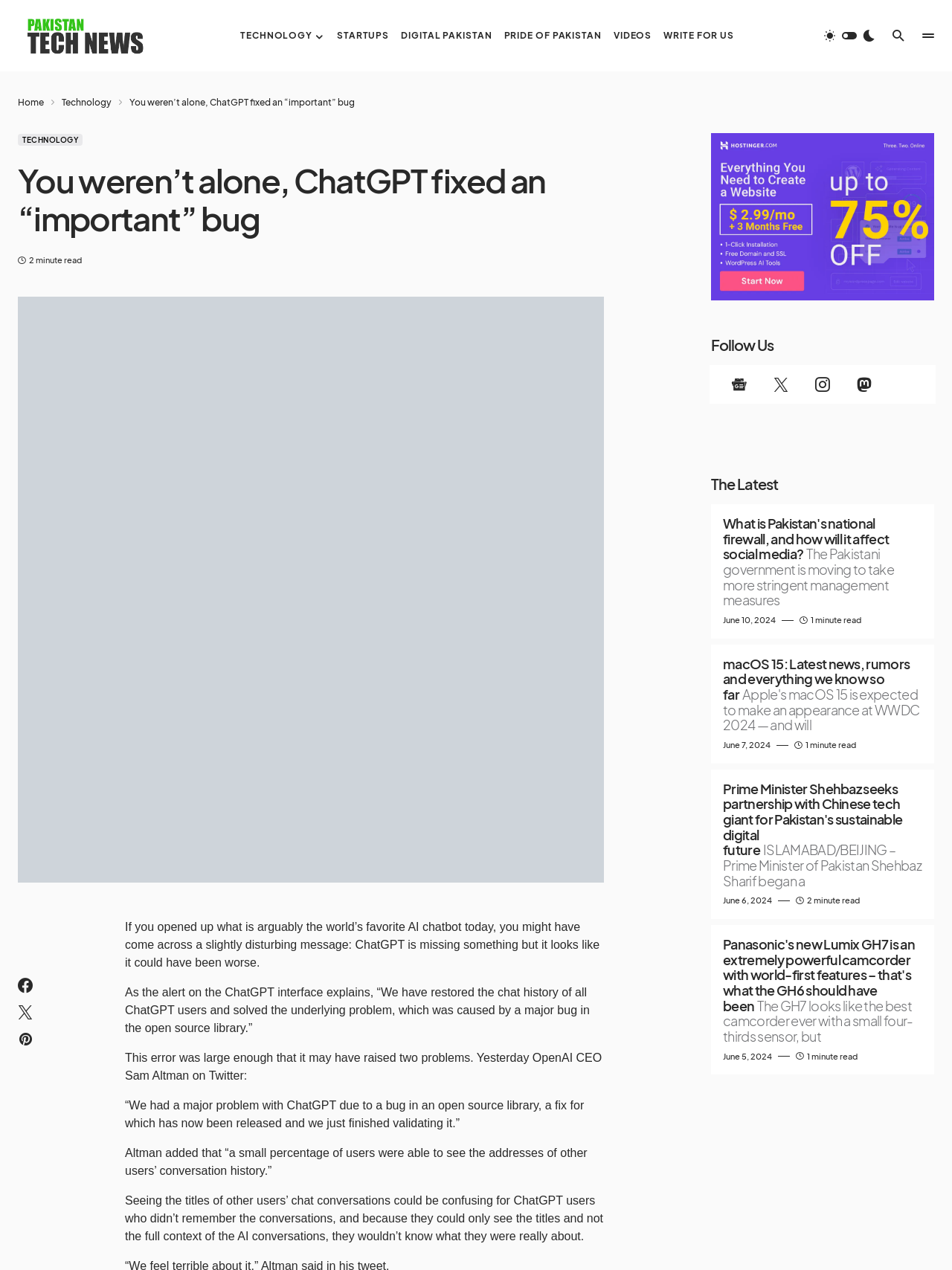Provide your answer to the question using just one word or phrase: What are the social media platforms listed?

Google News, Twitter, Instagram, Mastodon